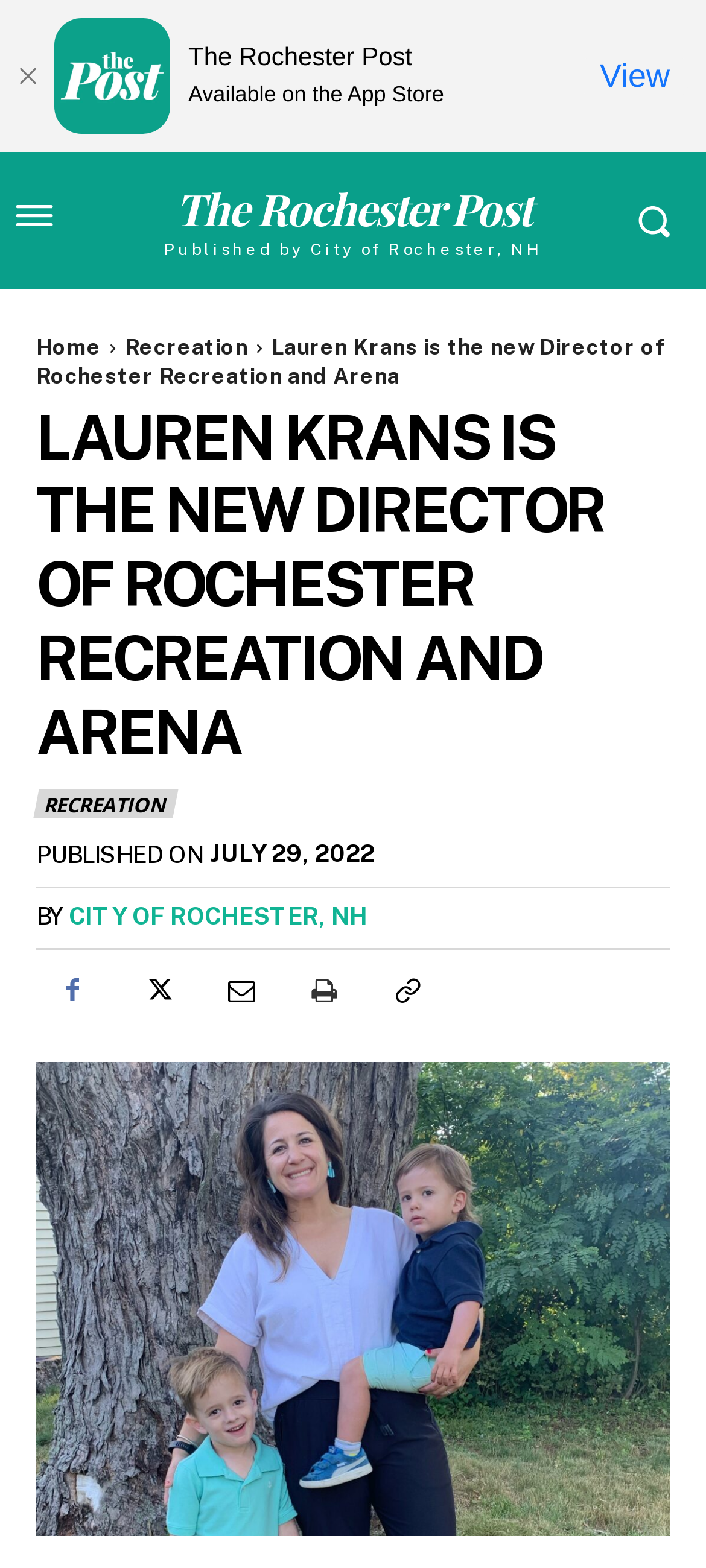Determine the bounding box coordinates of the clickable region to execute the instruction: "View the Recreation page". The coordinates should be four float numbers between 0 and 1, denoted as [left, top, right, bottom].

[0.177, 0.214, 0.351, 0.23]